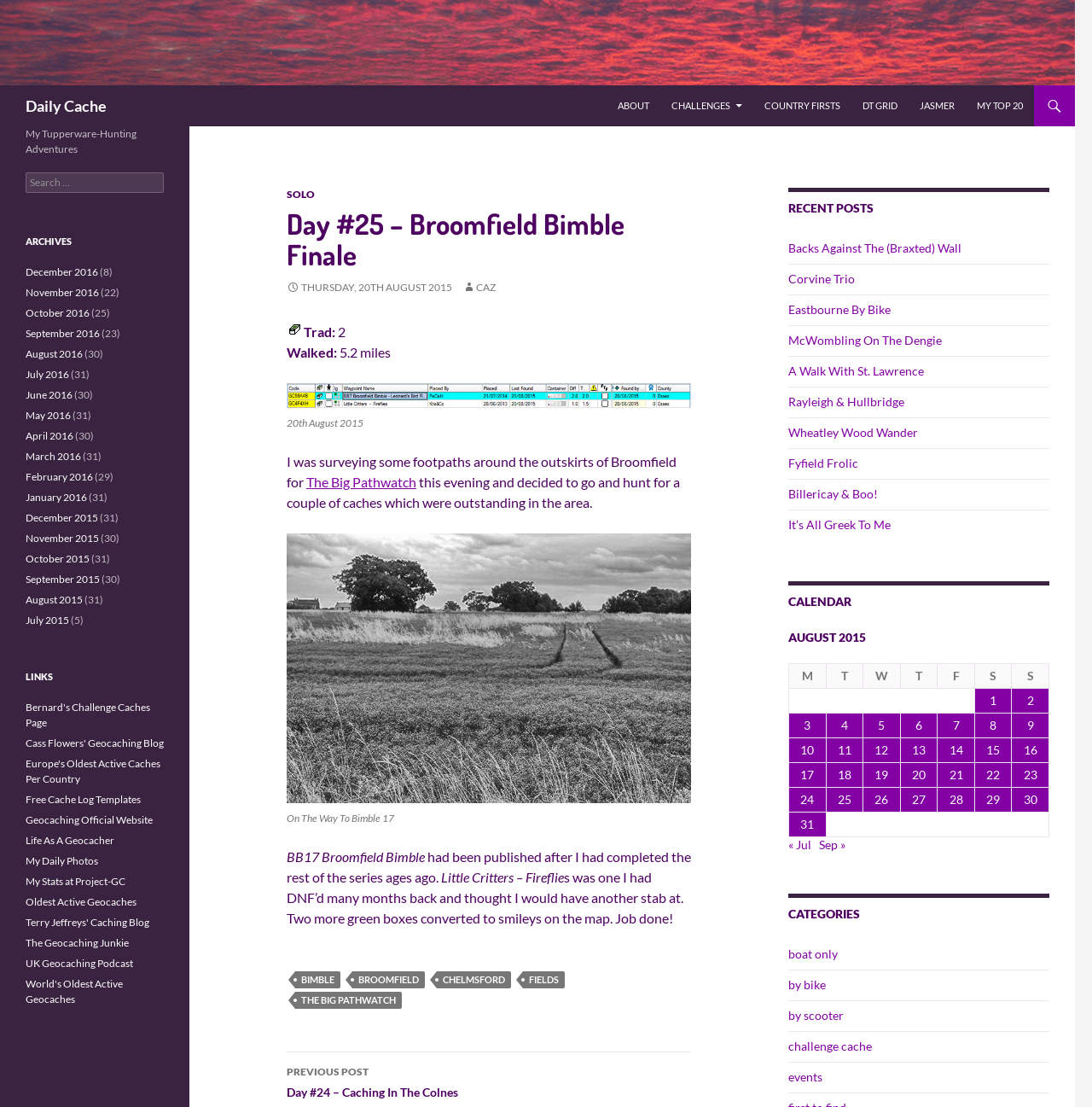Highlight the bounding box coordinates of the element that should be clicked to carry out the following instruction: "Click on the 'ABOUT' link". The coordinates must be given as four float numbers ranging from 0 to 1, i.e., [left, top, right, bottom].

[0.556, 0.077, 0.604, 0.114]